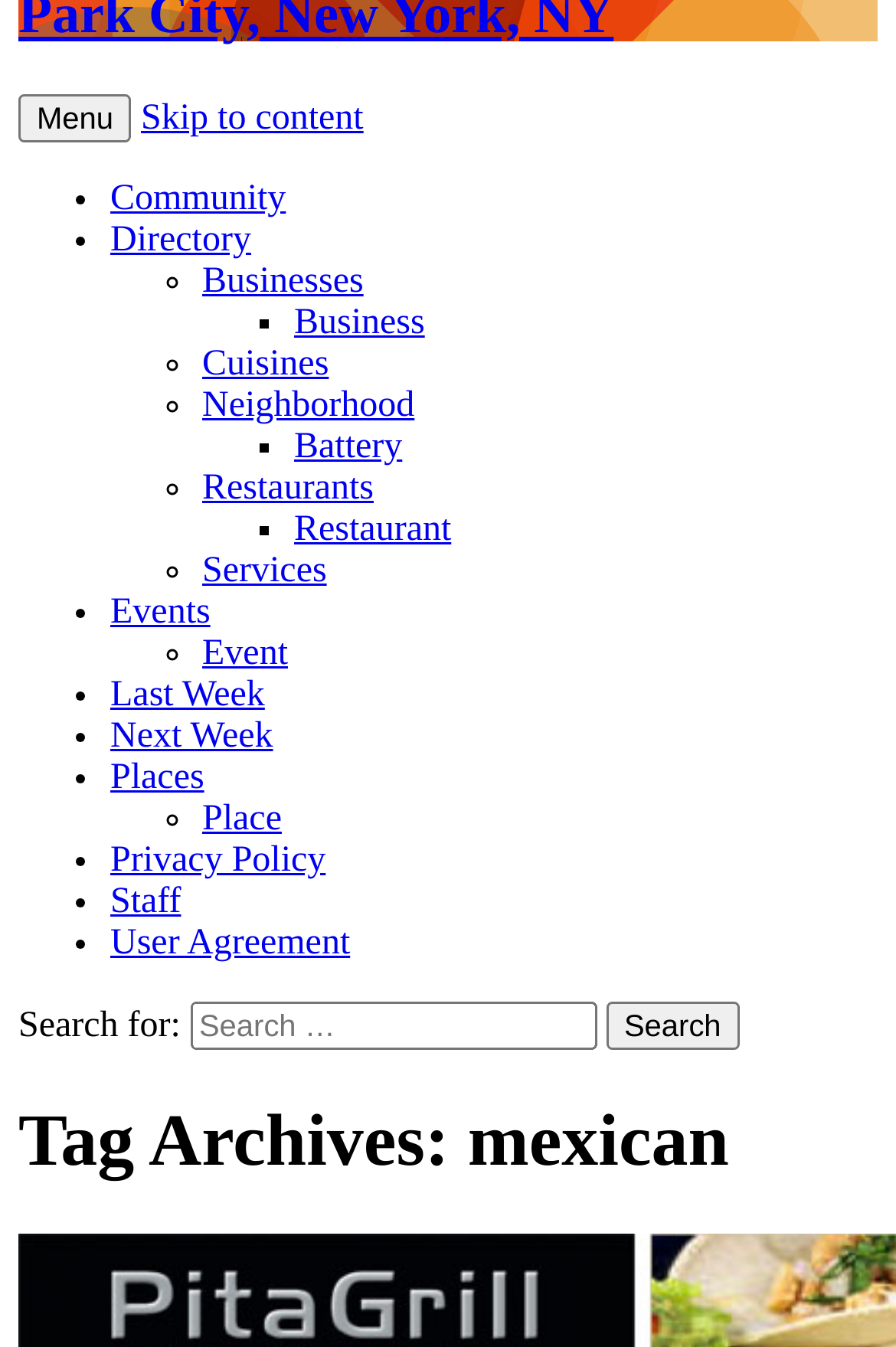Provide the bounding box for the UI element matching this description: "Events".

[0.123, 0.44, 0.235, 0.469]